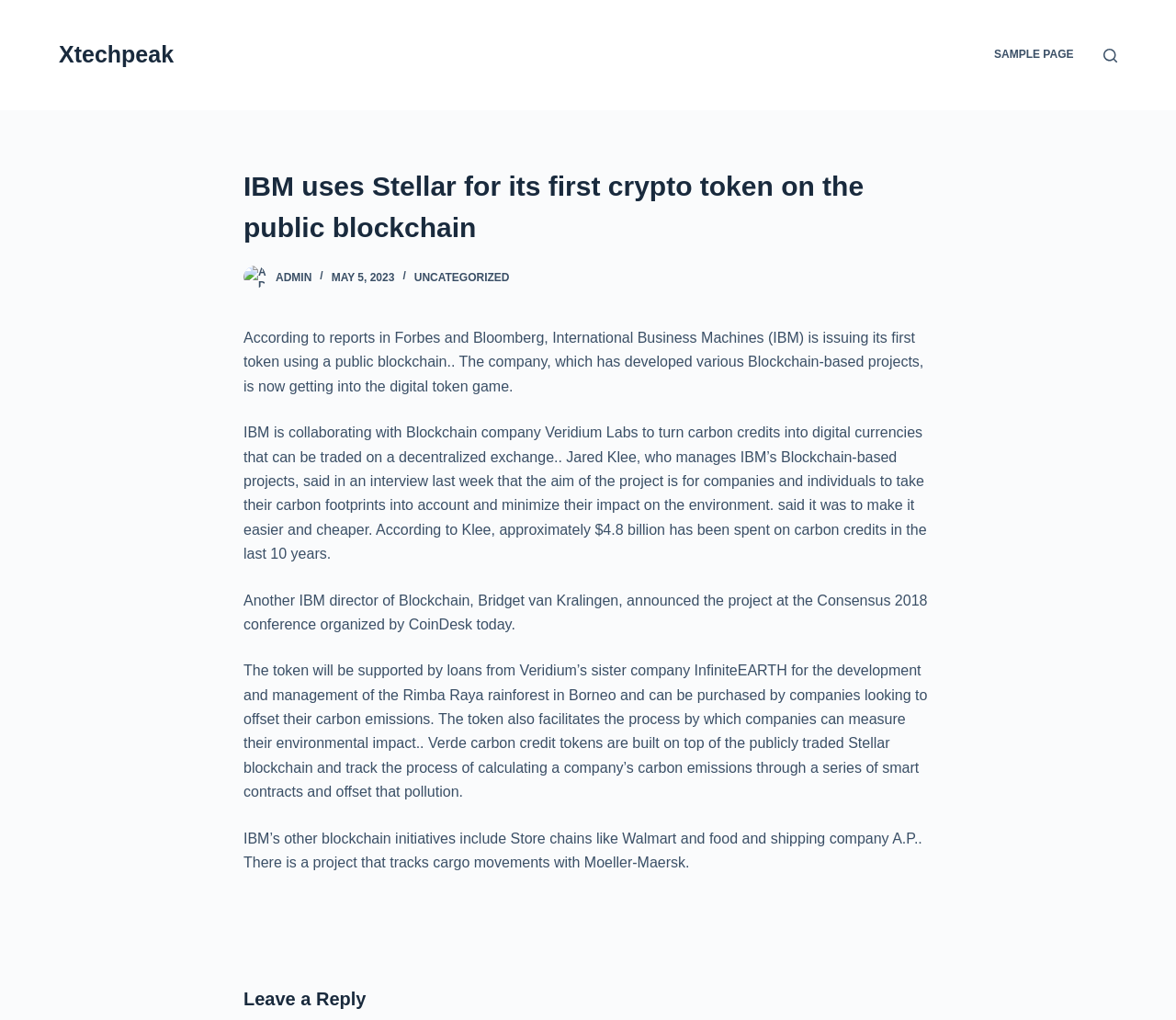Based on the element description Skip to content, identify the bounding box of the UI element in the given webpage screenshot. The coordinates should be in the format (top-left x, top-left y, bottom-right x, bottom-right y) and must be between 0 and 1.

[0.0, 0.0, 0.031, 0.018]